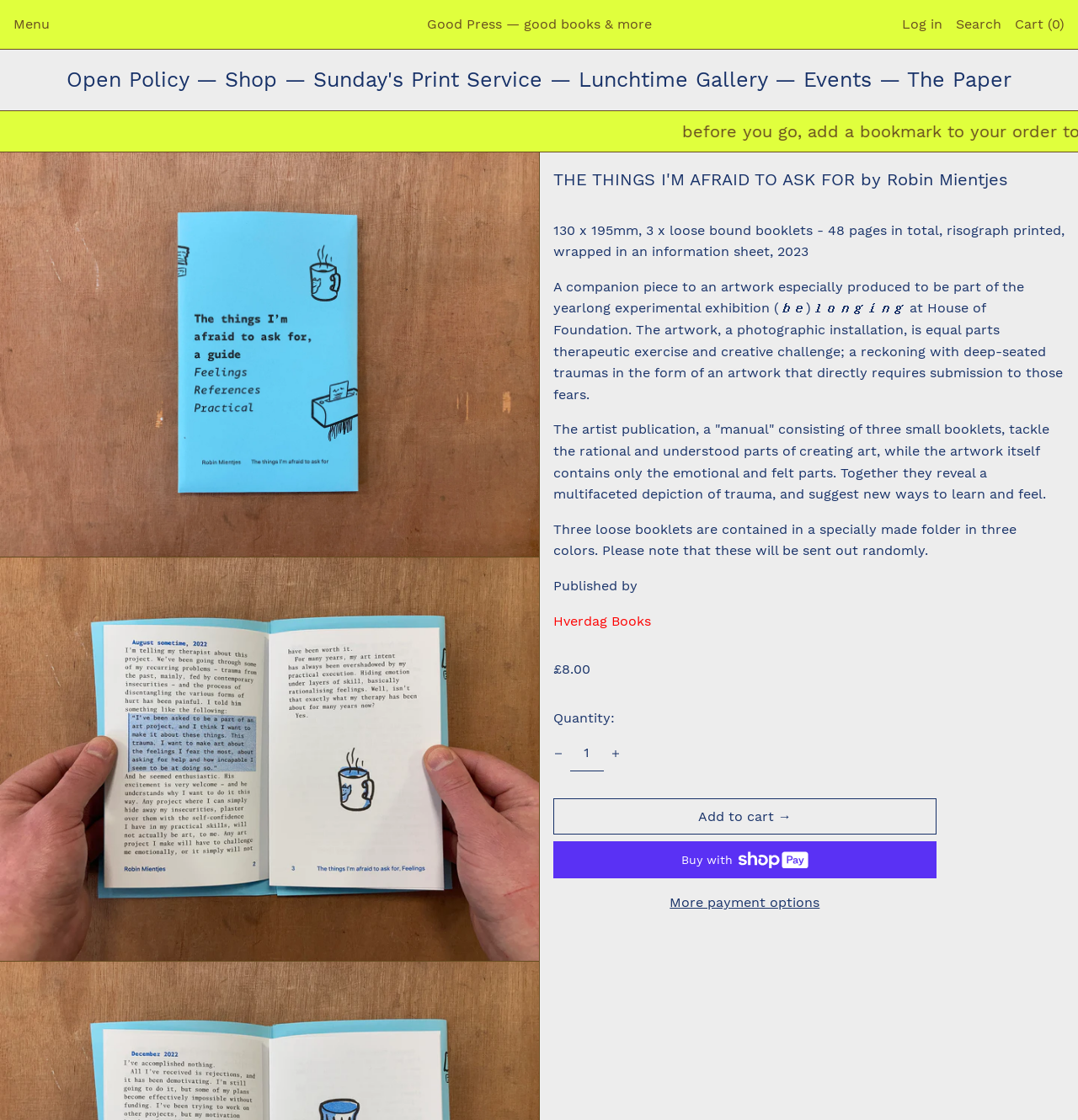Please provide the bounding box coordinates for the element that needs to be clicked to perform the instruction: "Buy now with ShopPay". The coordinates must consist of four float numbers between 0 and 1, formatted as [left, top, right, bottom].

[0.513, 0.751, 0.869, 0.785]